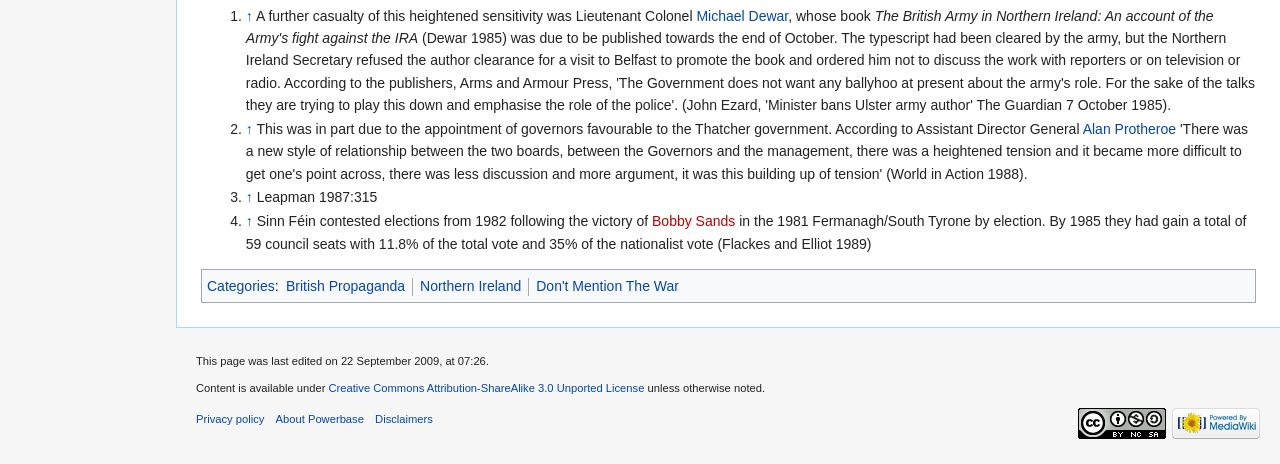Find the bounding box of the UI element described as follows: "Disclaimers".

[0.293, 0.889, 0.338, 0.915]